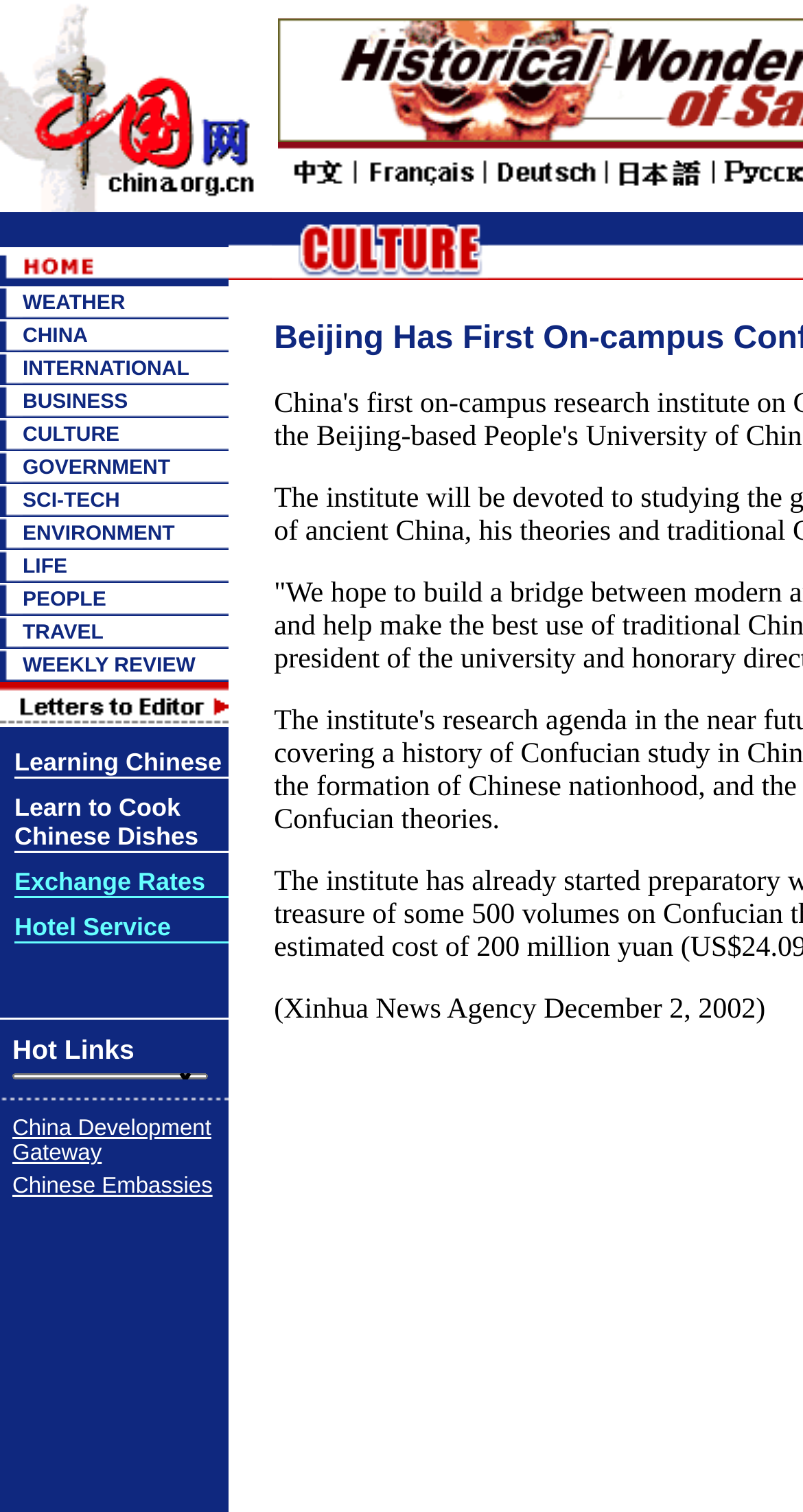Provide a thorough description of this webpage.

This webpage appears to be a news website, with a focus on China and international news. At the top of the page, there is a banner with a logo and a navigation menu. Below the banner, there is a table with multiple rows, each containing a link and an image. The links are categorized into different sections, including weather, China, international, business, culture, government, sci-tech, environment, life, people, and travel.

On the left side of the page, there is a vertical menu with links to different categories, including weather, China, international, business, culture, government, sci-tech, environment, life, people, and travel. Each link has an accompanying image.

The main content of the page is divided into multiple sections, each with a heading and a brief summary of the news article. The articles are arranged in a table format, with each row containing a link to the full article and a brief summary.

There are multiple images scattered throughout the page, including icons for each category in the navigation menu and images accompanying each news article. The overall layout of the page is organized and easy to navigate, with clear headings and concise summaries of each news article.